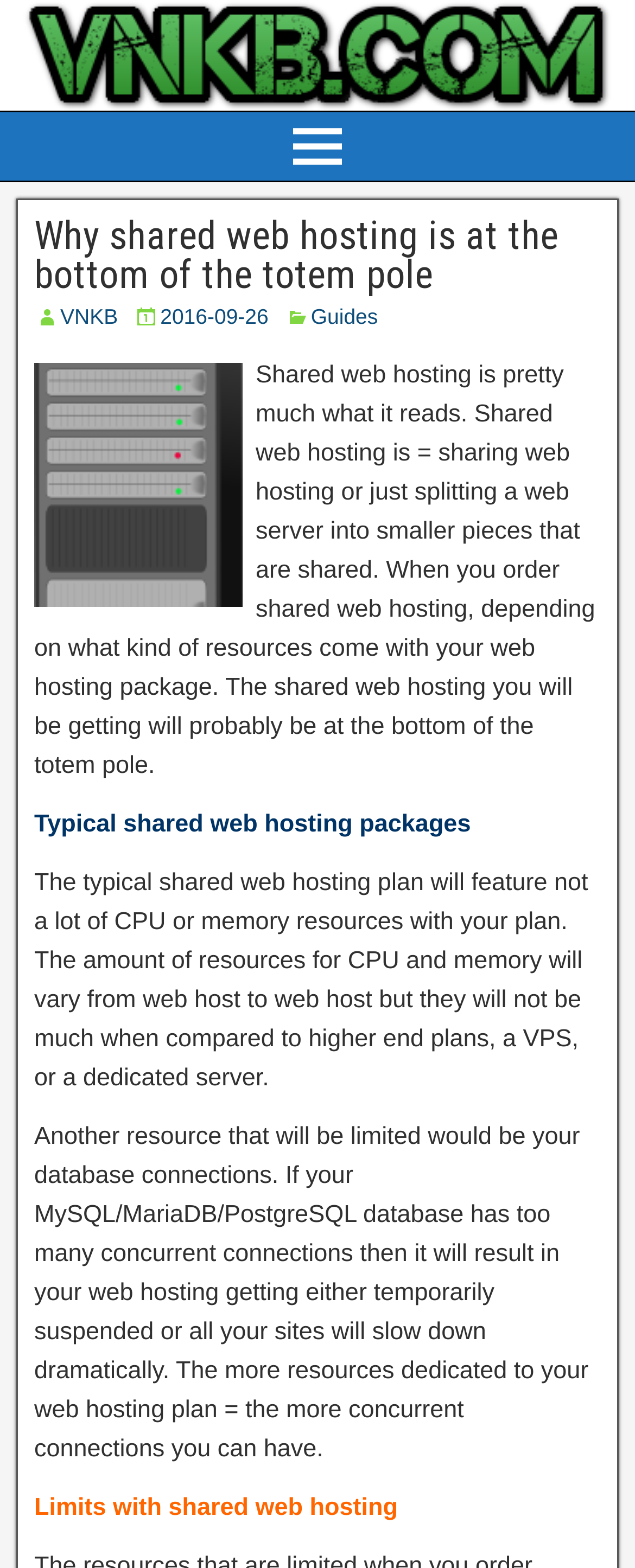Given the description "2016-09-26", provide the bounding box coordinates of the corresponding UI element.

[0.252, 0.194, 0.423, 0.21]